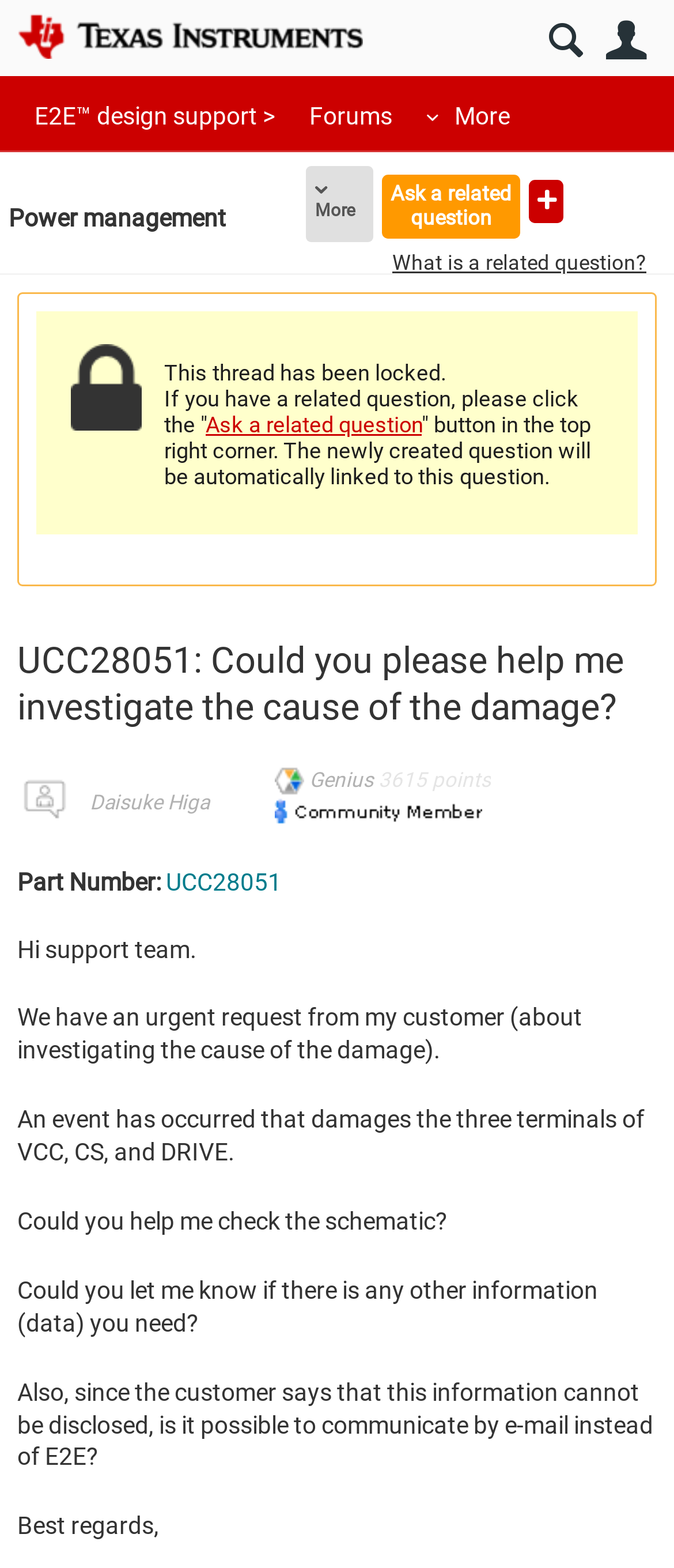Kindly determine the bounding box coordinates for the clickable area to achieve the given instruction: "View user profile".

[0.885, 0.007, 0.974, 0.045]